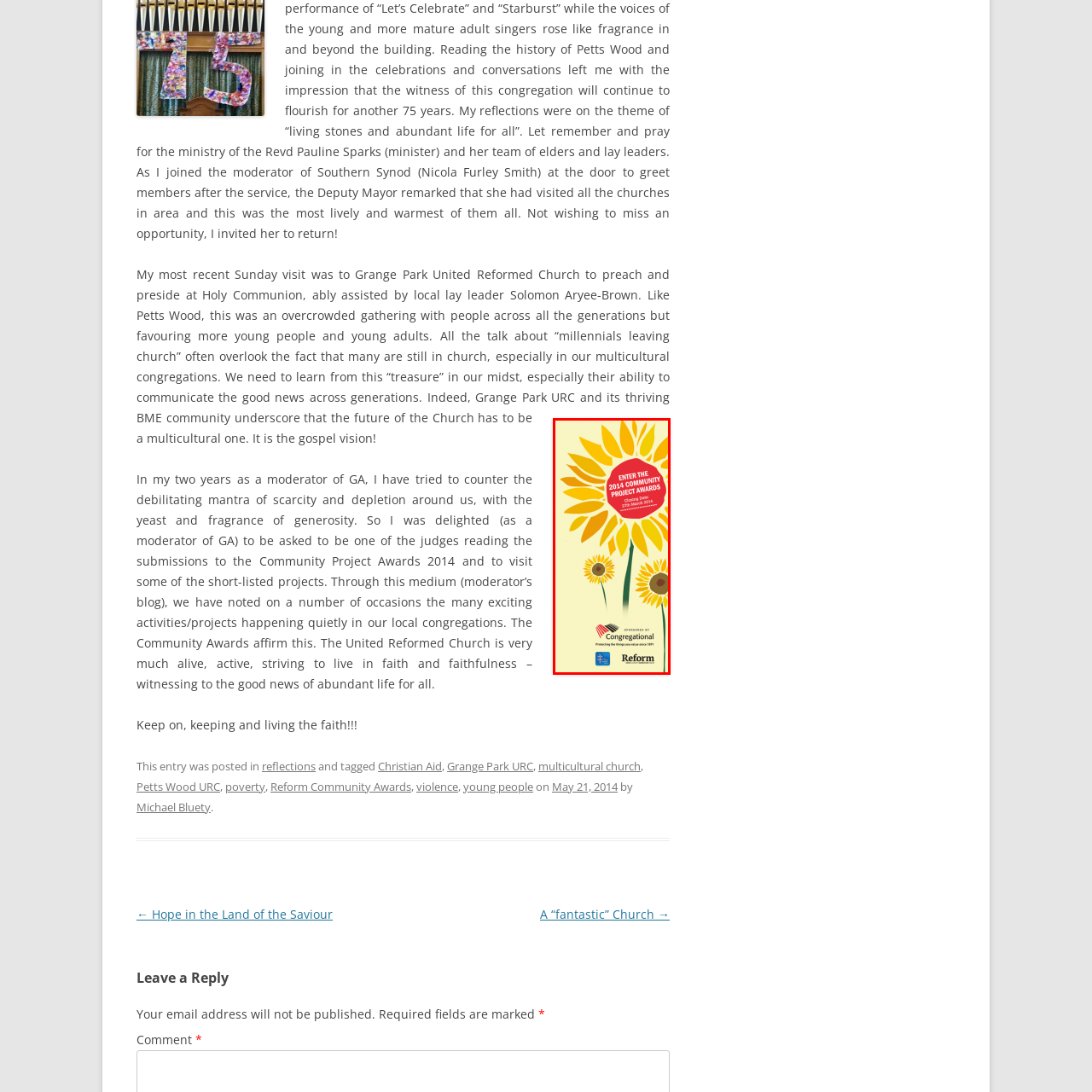What organizations are sponsoring the 2014 Community Project Awards?
Observe the image within the red bounding box and give a detailed and thorough answer to the question.

The logos of the sponsoring organizations, Congregational and Reform, are displayed in the design, emphasizing their commitment to supporting community initiatives.